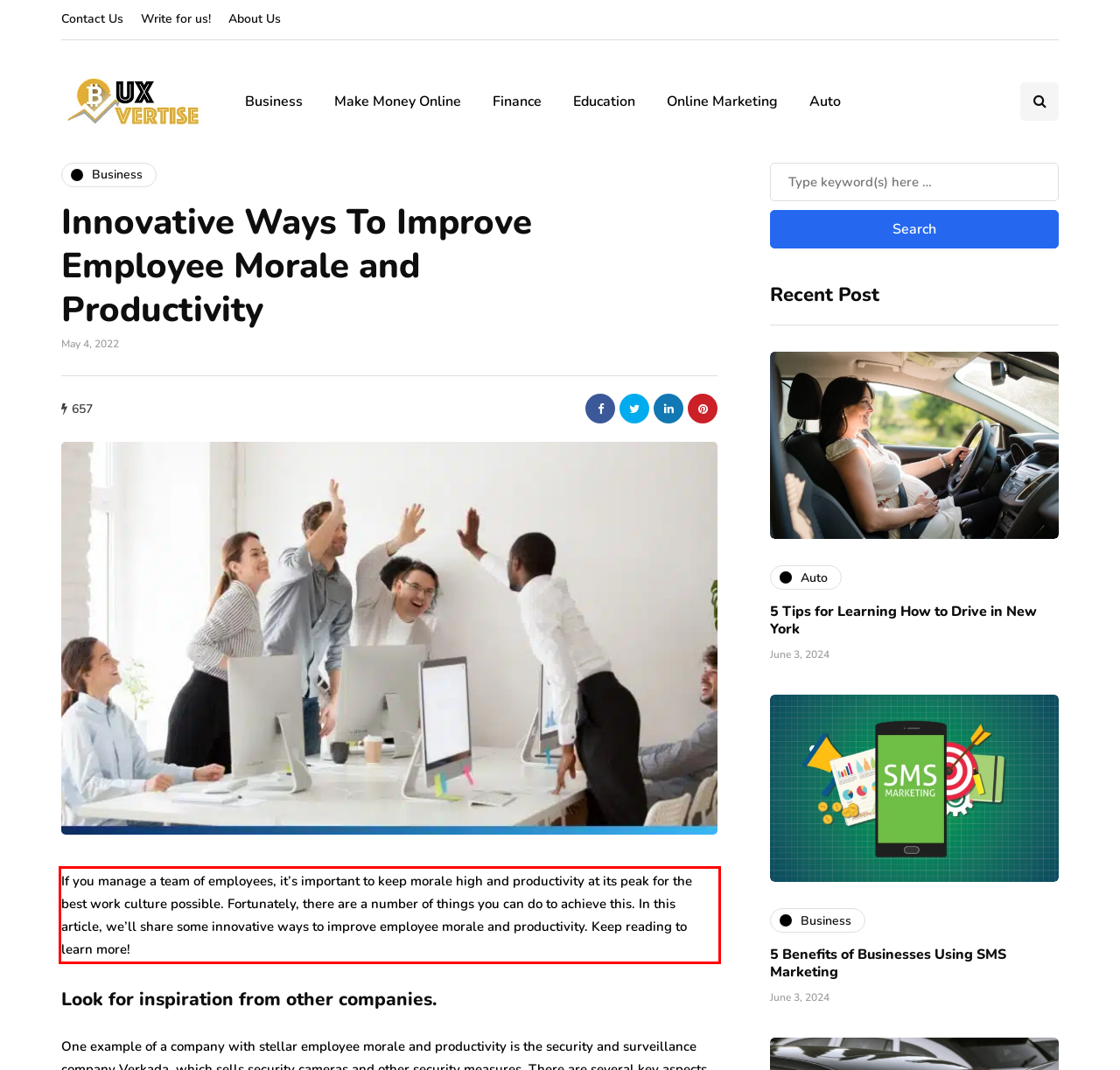Using OCR, extract the text content found within the red bounding box in the given webpage screenshot.

If you manage a team of employees, it’s important to keep morale high and productivity at its peak for the best work culture possible. Fortunately, there are a number of things you can do to achieve this. In this article, we’ll share some innovative ways to improve employee morale and productivity. Keep reading to learn more!